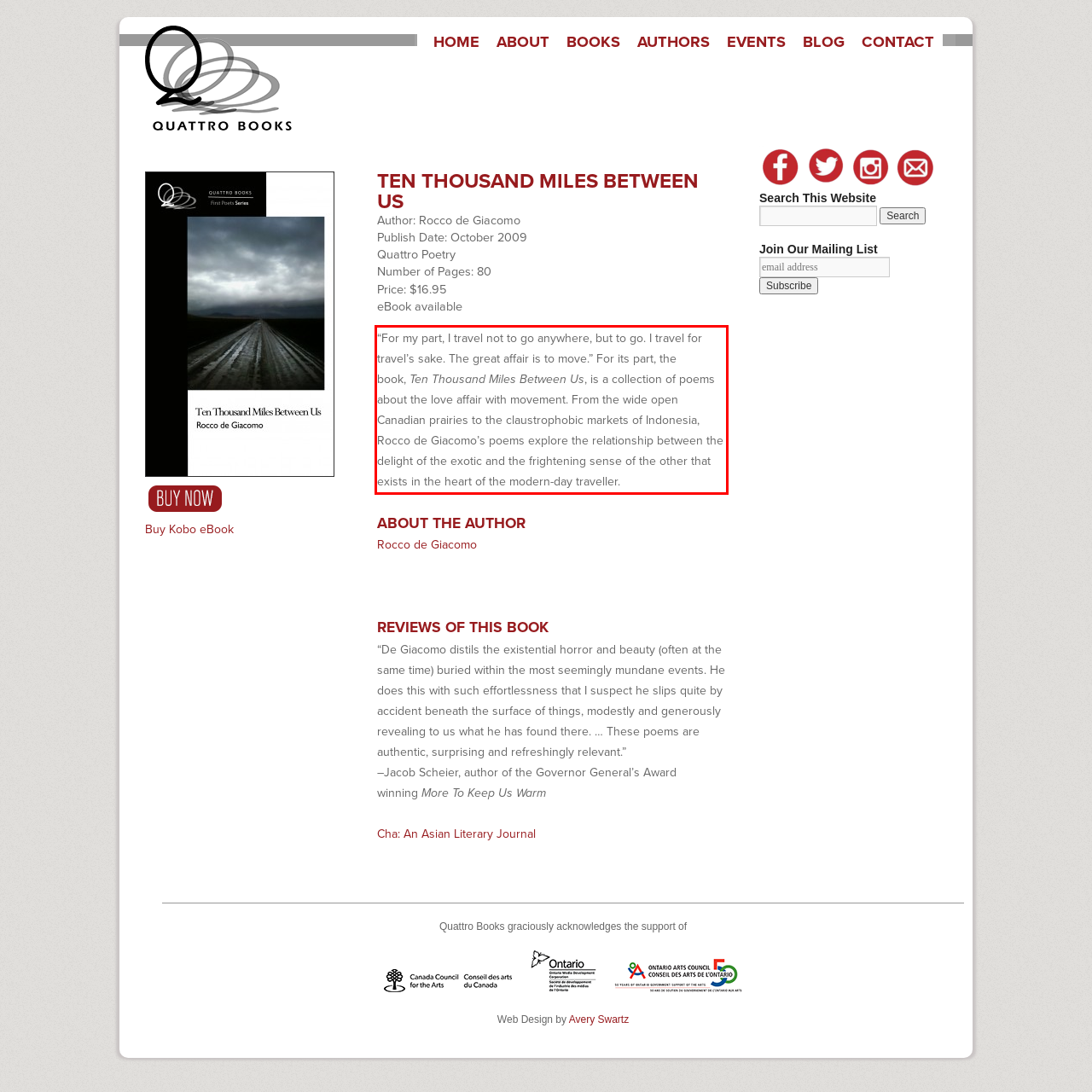Please identify and extract the text from the UI element that is surrounded by a red bounding box in the provided webpage screenshot.

“For my part, I travel not to go anywhere, but to go. I travel for travel’s sake. The great affair is to move.” For its part, the book, Ten Thousand Miles Between Us, is a collection of poems about the love affair with movement. From the wide open Canadian prairies to the claustrophobic markets of Indonesia, Rocco de Giacomo’s poems explore the relationship between the delight of the exotic and the frightening sense of the other that exists in the heart of the modern-day traveller.